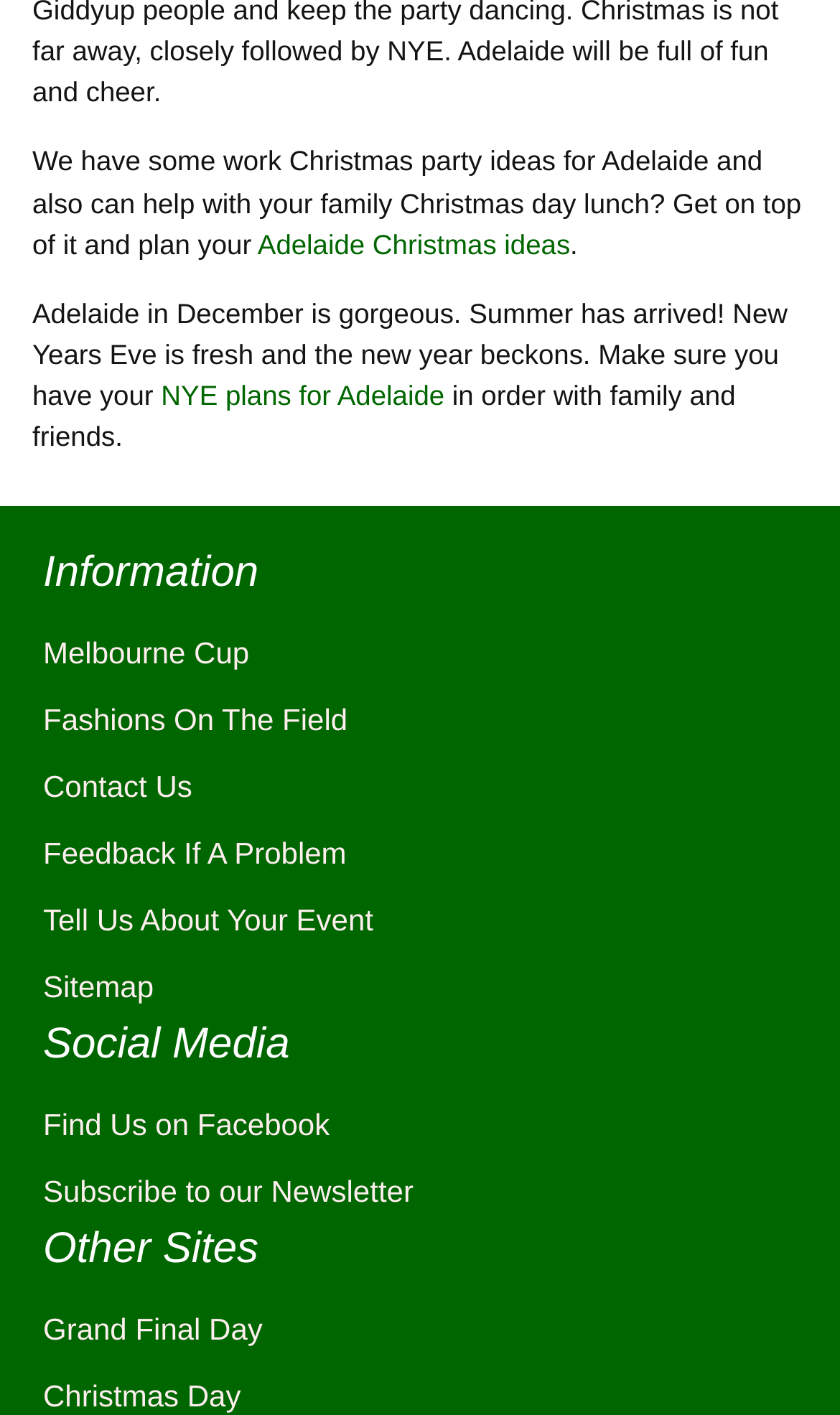How many links are there in the 'Information' section?
Based on the screenshot, provide a one-word or short-phrase response.

6